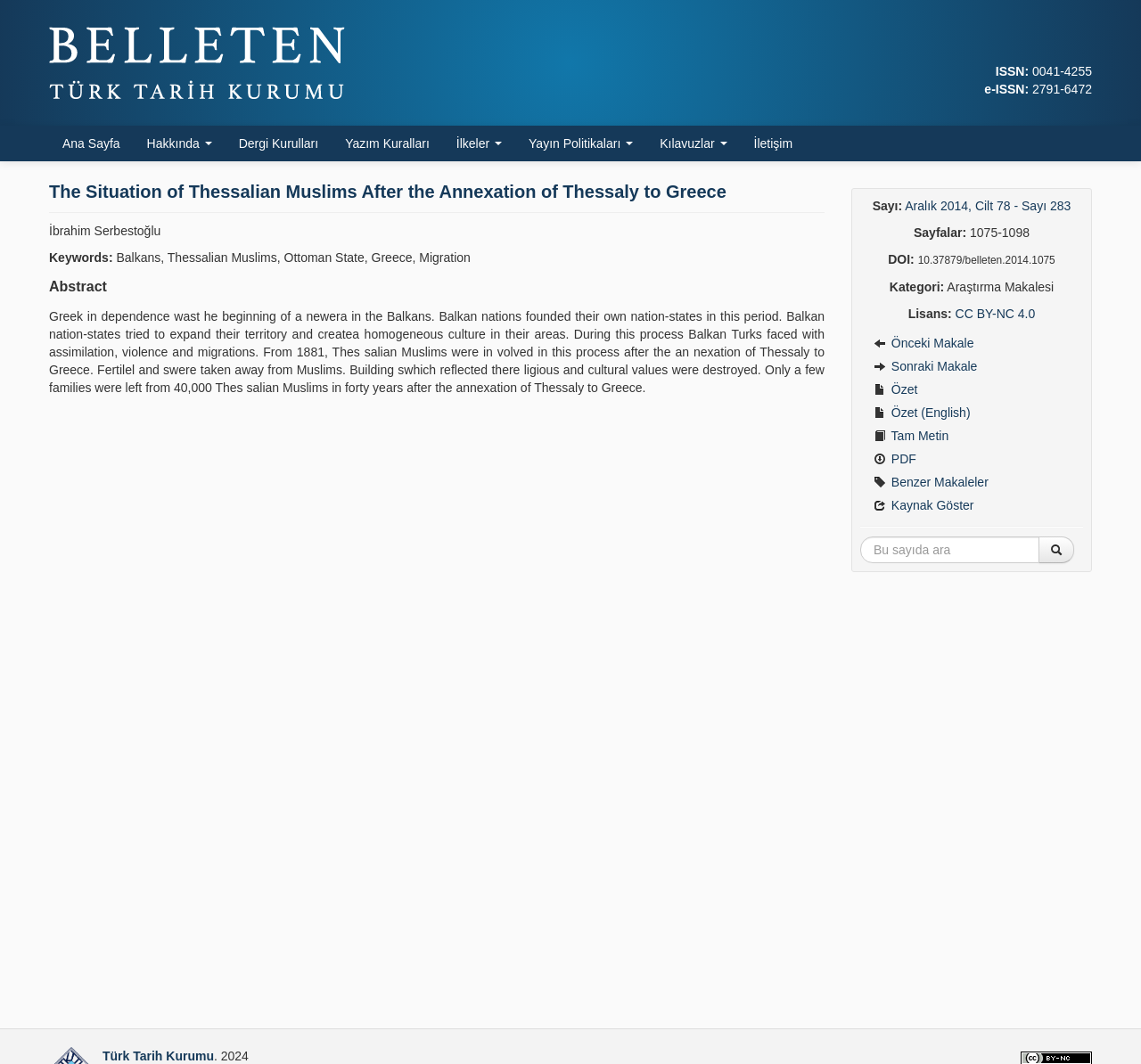Generate a comprehensive description of the webpage content.

This webpage appears to be an academic article page from the Belleten journal. At the top, there is a navigation menu with links to "Ana Sayfa" (Home), "Hakkında" (About), "Dergi Kurulları" (Journal Boards), "Yazım Kuralları" (Writing Rules), "İlkeler" (Principles), "Yayın Politikaları" (Publication Policies), "Kılavuzlar" (Guides), and "İletişim" (Contact).

Below the navigation menu, the main content area is divided into two sections. On the left, there is an article section with a heading "The Situation of Thessalian Muslims After the Annexation of Thessaly to Greece" and an author name "İbrahim Serbestoğlu". The article has an abstract section that describes the content of the article, which discusses the situation of Thessalian Muslims after the annexation of Thessaly to Greece.

On the right side, there is a complementary section that provides additional information about the article, including the issue number "Aralık 2014, Cilt 78 - Sayı 283", page numbers "1075-1098", DOI "10.37879/belleten.2014.1075", category "Araştırma Makalesi" (Research Article), and license information "CC BY-NC 4.0". There are also links to previous and next articles, abstracts in Turkish and English, full text, PDF, and similar articles.

At the bottom of the page, there is a footer section with links to "Türk Tarih Kurumu" (Turkish Historical Society) and "Creative Commons Lisansı" (Creative Commons License), along with a copyright notice "2024".